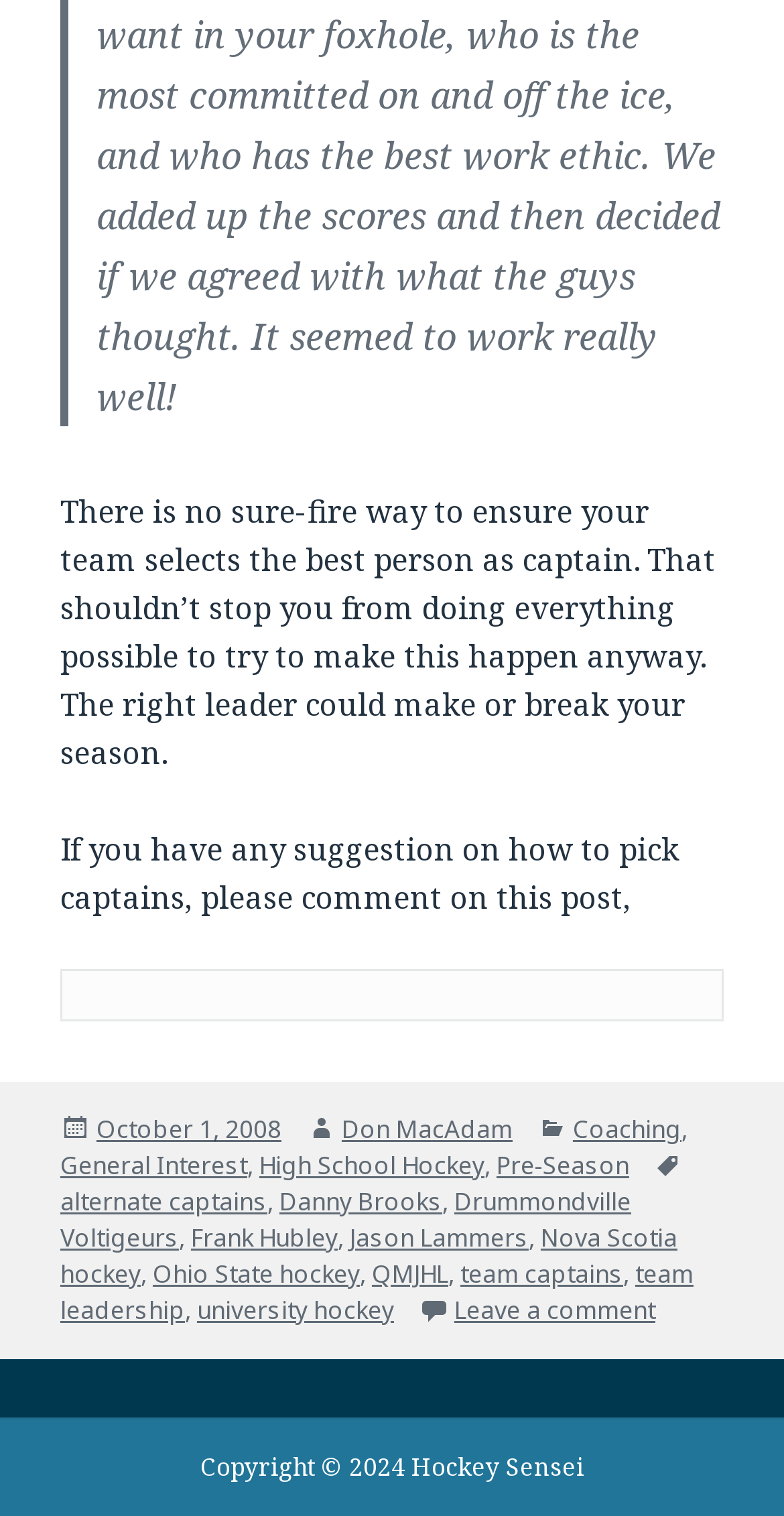Please identify the bounding box coordinates for the region that you need to click to follow this instruction: "Read the author's name".

[0.436, 0.734, 0.654, 0.757]